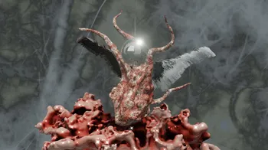What is the shape of the appendages on top of the creature? From the image, respond with a single word or brief phrase.

Horn-like